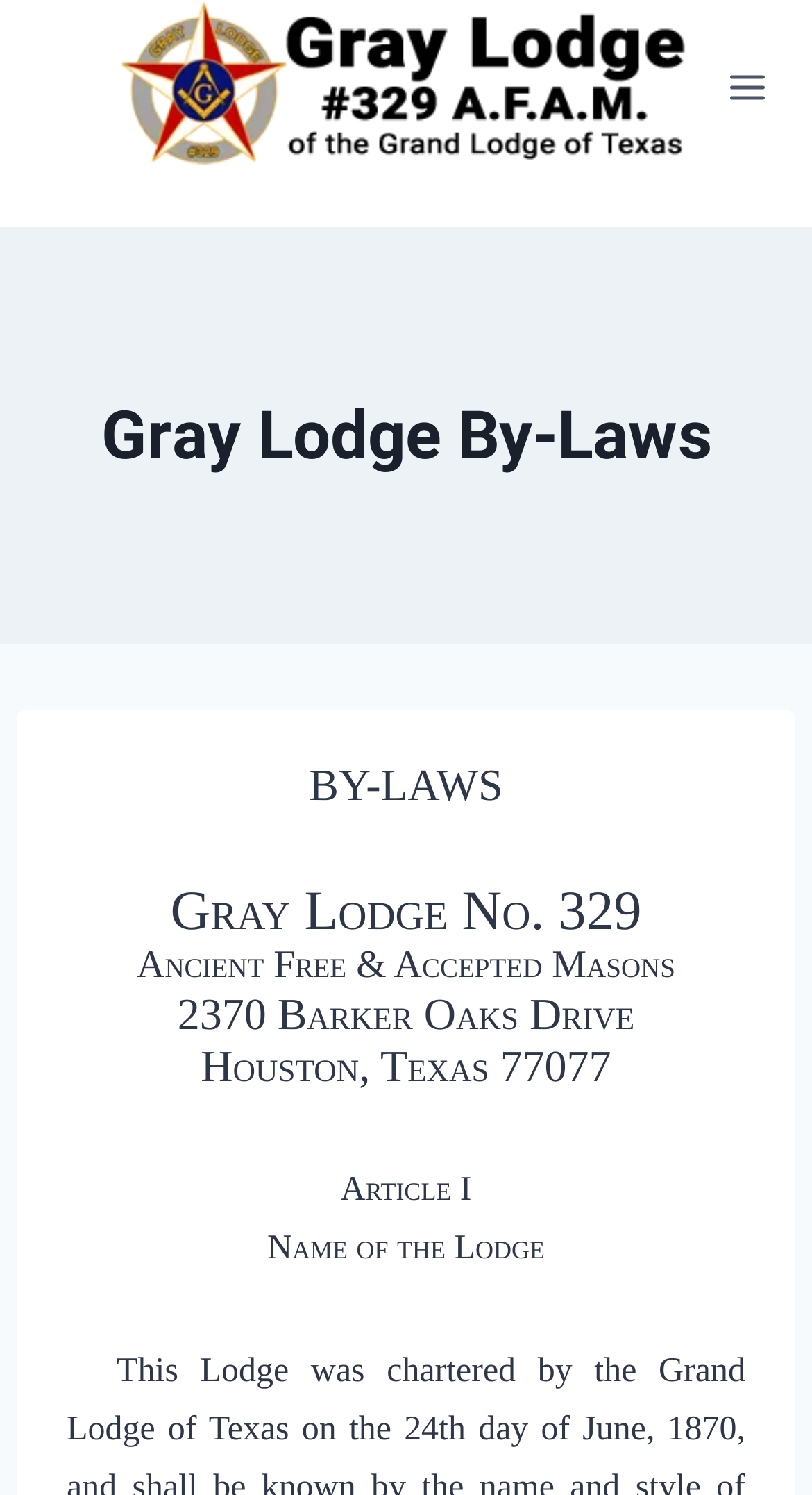What is the name of the lodge?
Identify the answer in the screenshot and reply with a single word or phrase.

Gray Lodge No. 329